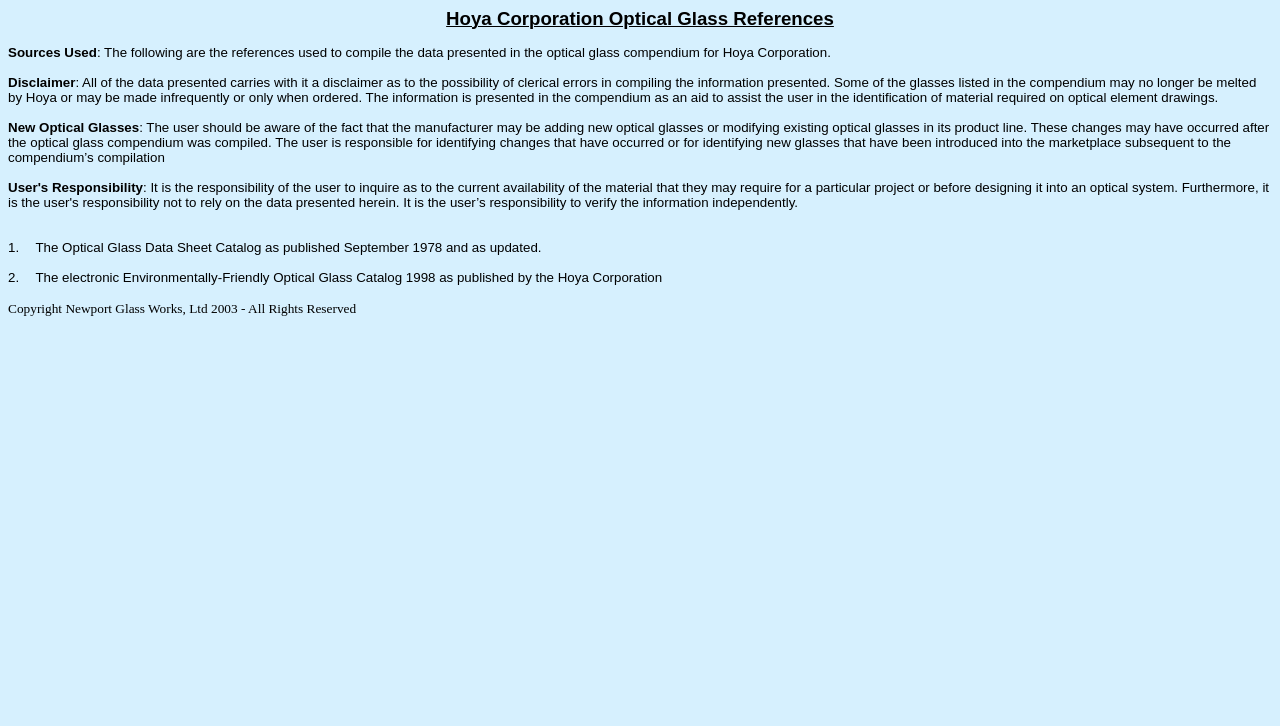Based on the visual content of the image, answer the question thoroughly: What is the source of the optical glass data?

The webpage mentions that one of the sources used to compile the data is the Optical Glass Data Sheet Catalog as published September 1978 and as updated. This suggests that the Optical Glass Data Sheet Catalog is one of the sources of the optical glass data.